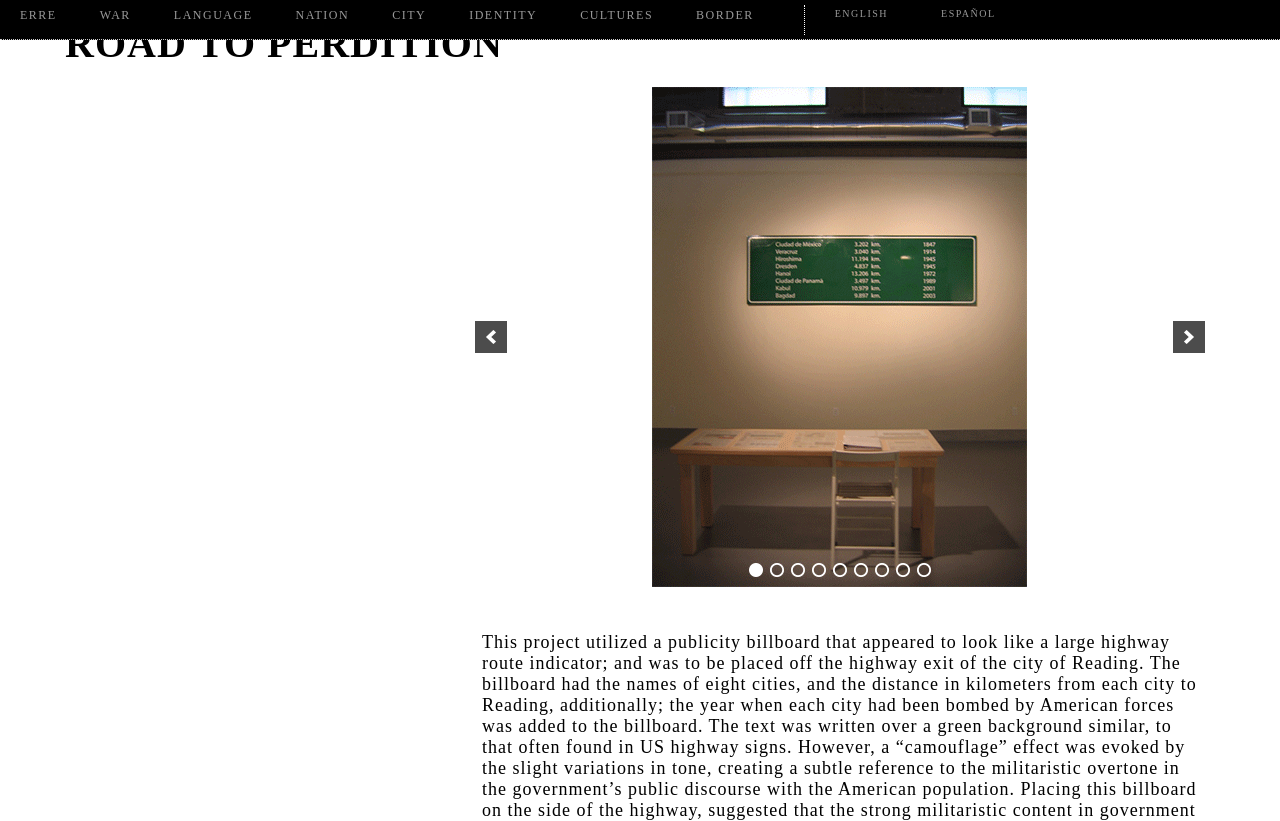Determine the bounding box coordinates for the area you should click to complete the following instruction: "Click on the previous link".

[0.371, 0.391, 0.396, 0.43]